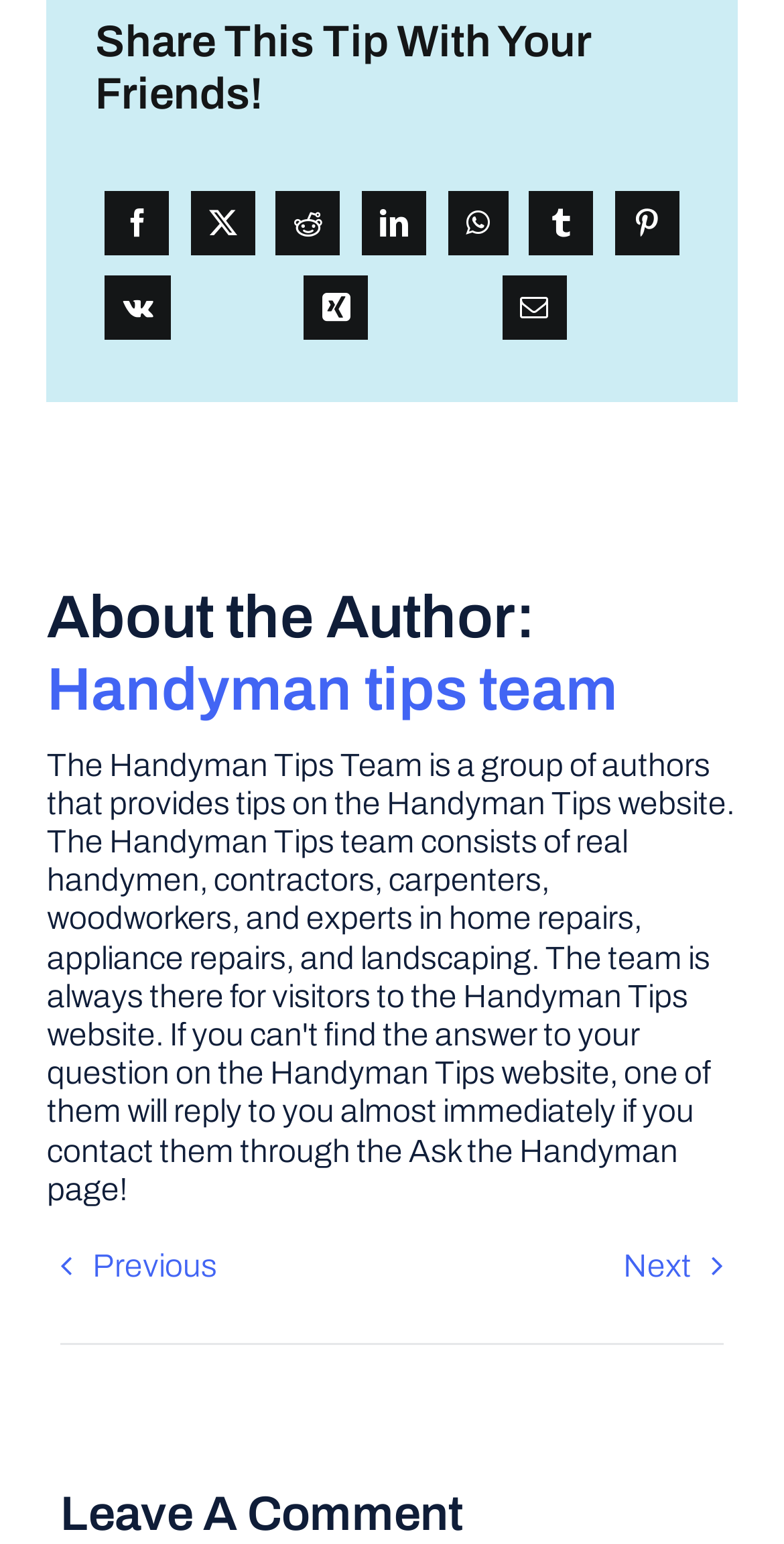Using details from the image, please answer the following question comprehensively:
Who is the author of the tip?

The author of the tip is mentioned as 'Handyman tips team' in the 'About the Author' section, which is located below the social media sharing links.